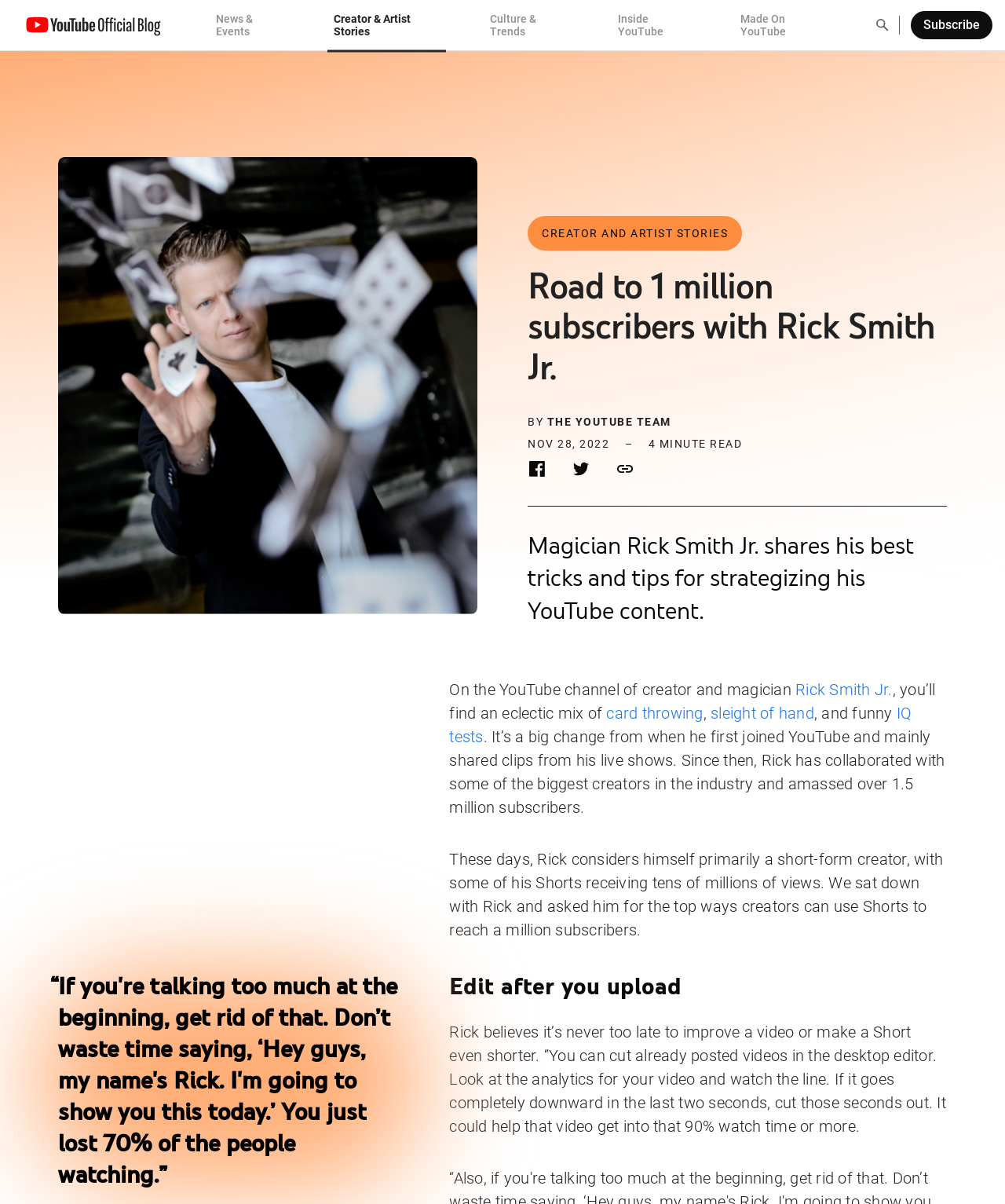Please identify the primary heading of the webpage and give its text content.

Road to 1 million subscribers with Rick Smith Jr.